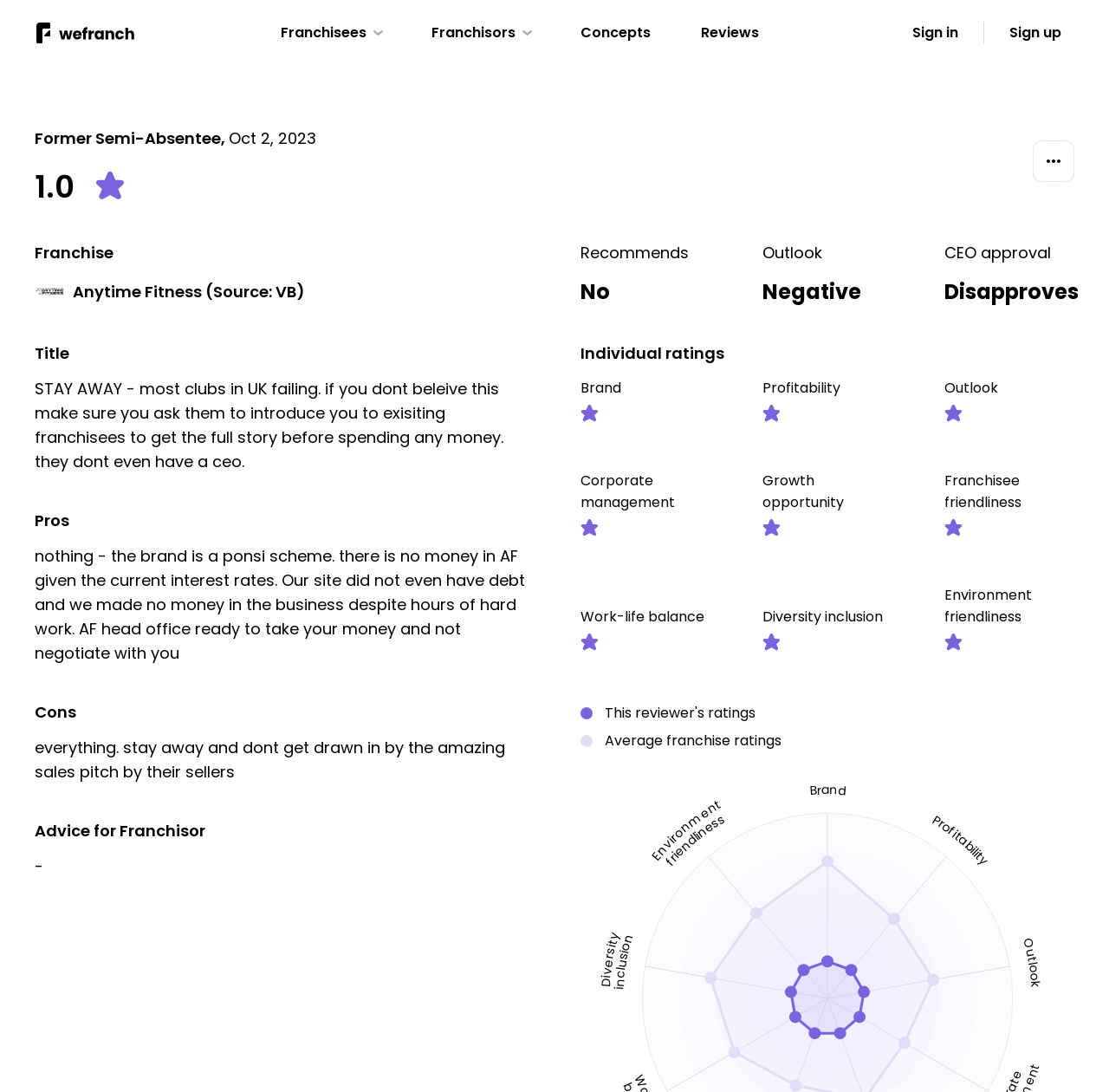Determine the bounding box coordinates of the area to click in order to meet this instruction: "Read the article 'DRY CLEANING UPHOLSTERY'".

None